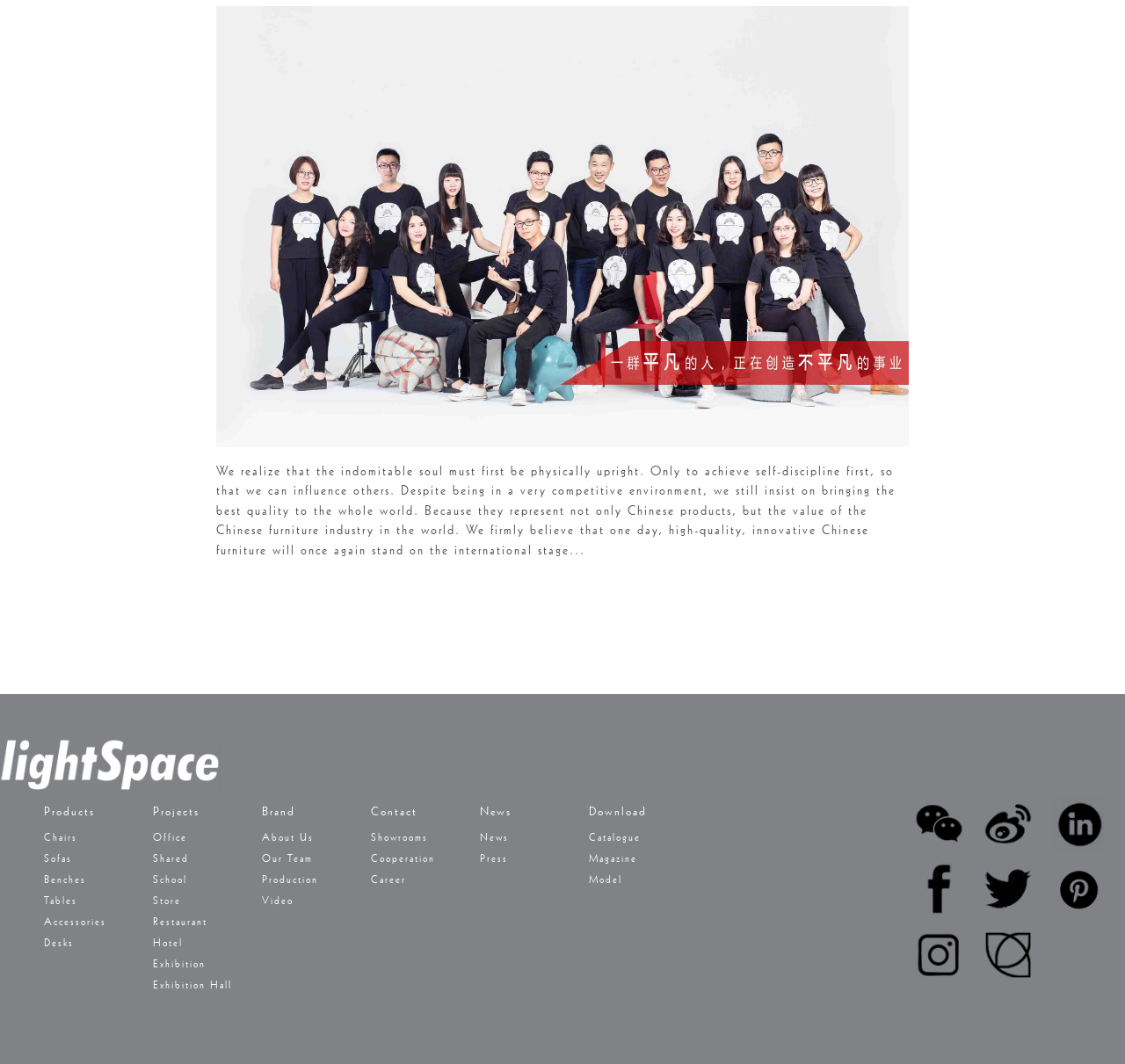Identify the bounding box coordinates of the element to click to follow this instruction: 'Visit the 'Chairs' product page'. Ensure the coordinates are four float values between 0 and 1, provided as [left, top, right, bottom].

[0.039, 0.78, 0.069, 0.792]